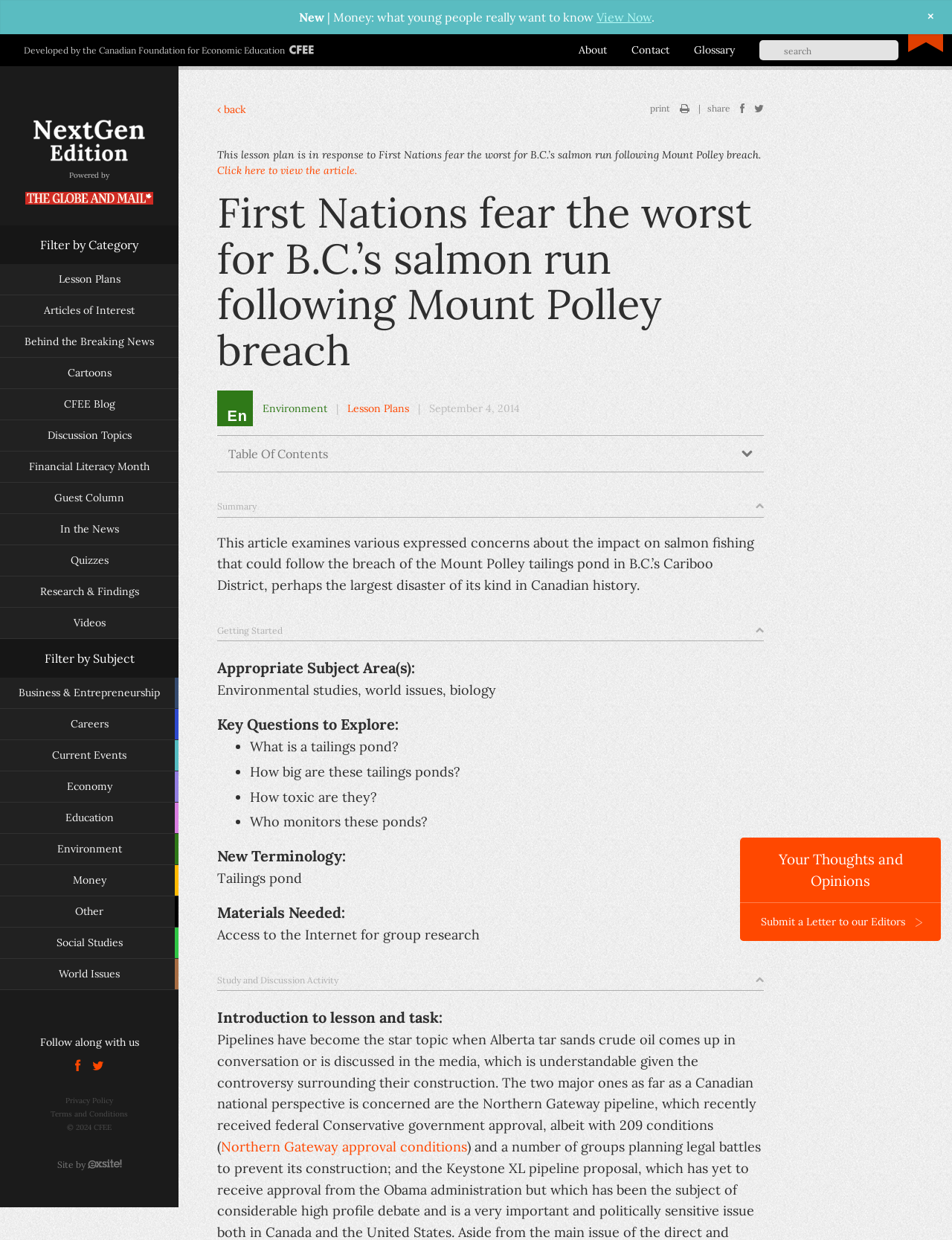Locate the bounding box of the UI element based on this description: "alt="Globe and Mail Logo"". Provide four float numbers between 0 and 1 as [left, top, right, bottom].

[0.026, 0.159, 0.161, 0.167]